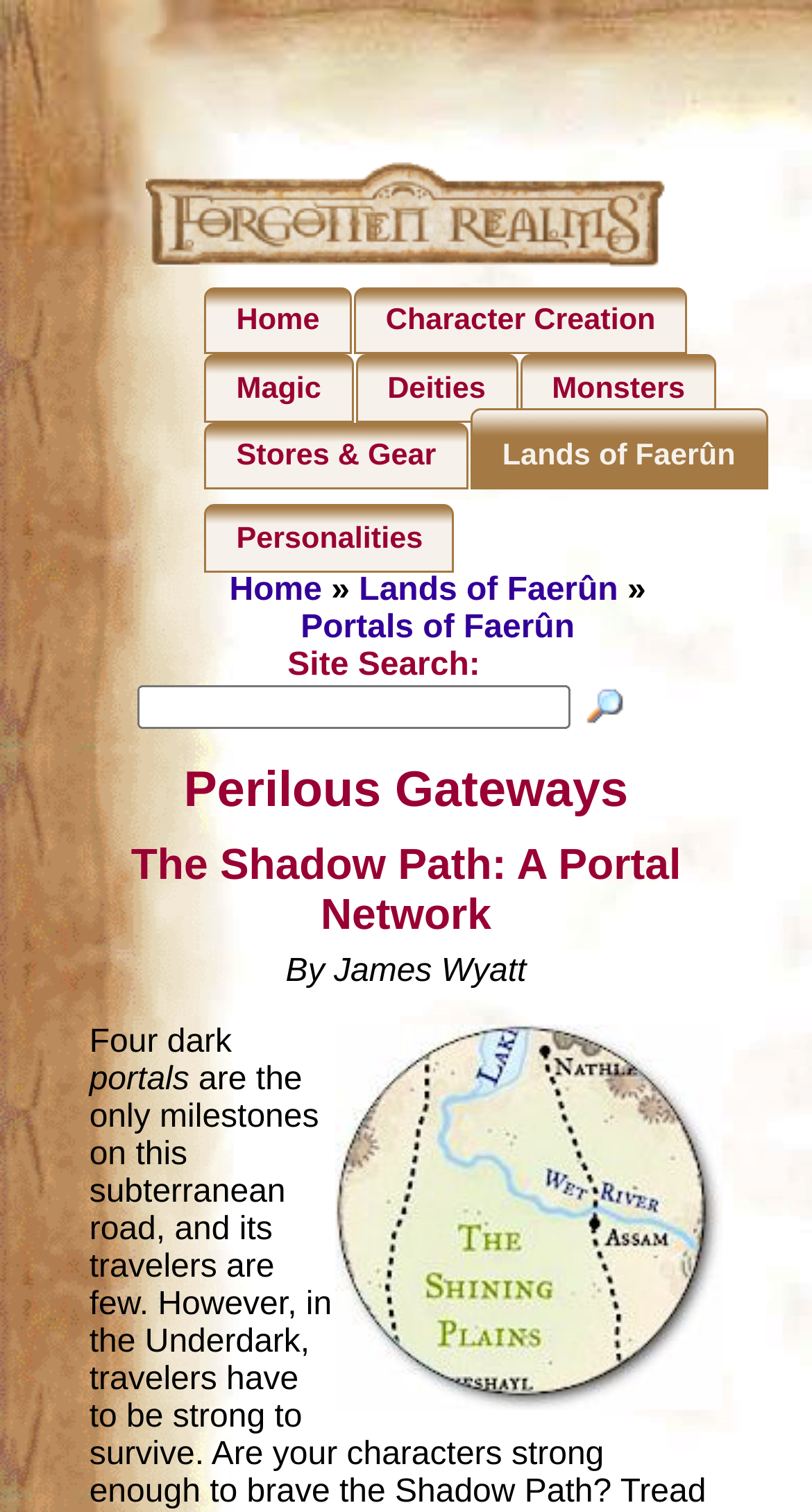What is the author's name?
Can you provide a detailed and comprehensive answer to the question?

I found the author's name by looking at the static text element 'By James Wyatt' which is located below the main headings.